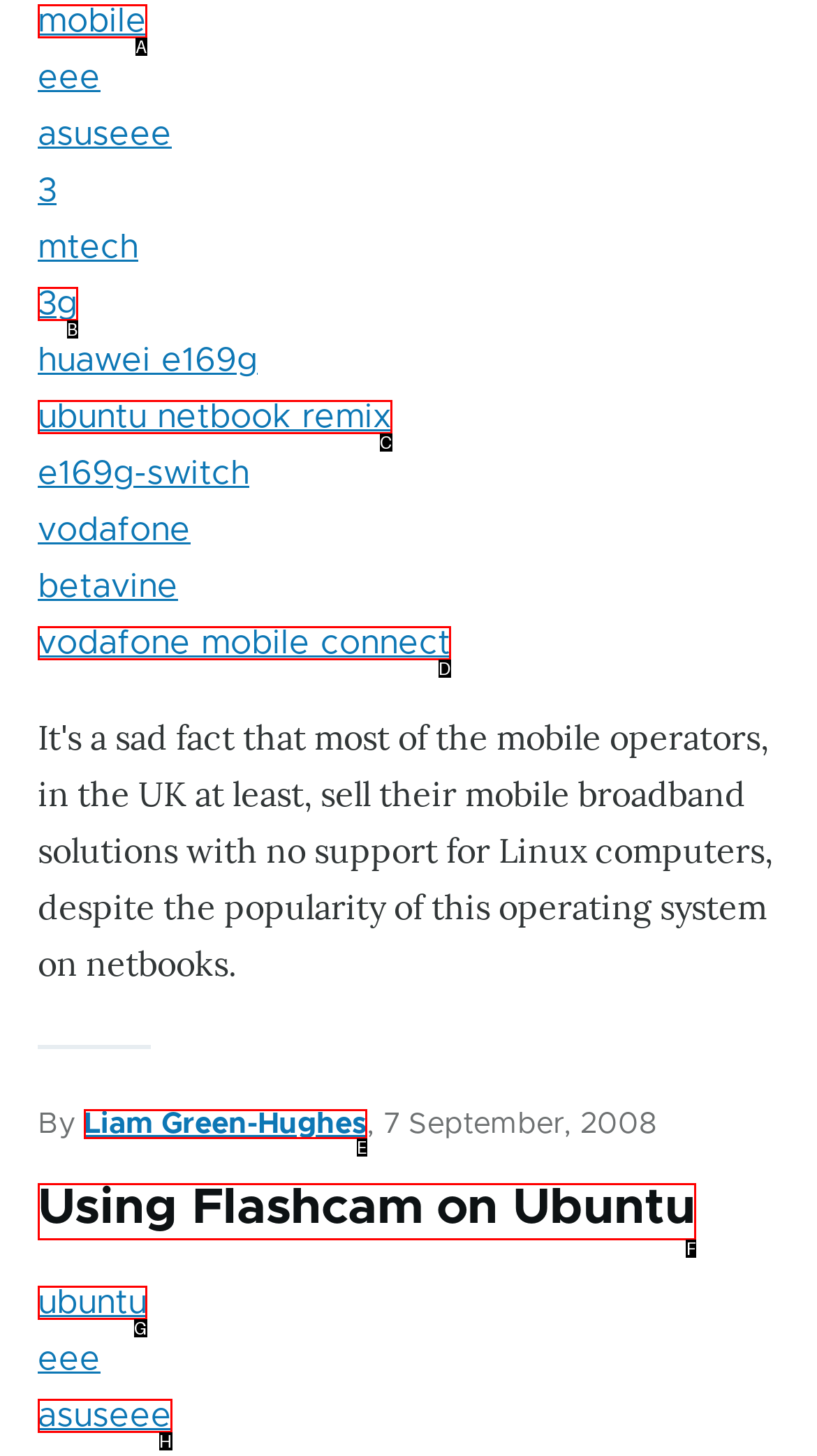Point out the UI element to be clicked for this instruction: read the article by Liam Green-Hughes. Provide the answer as the letter of the chosen element.

E